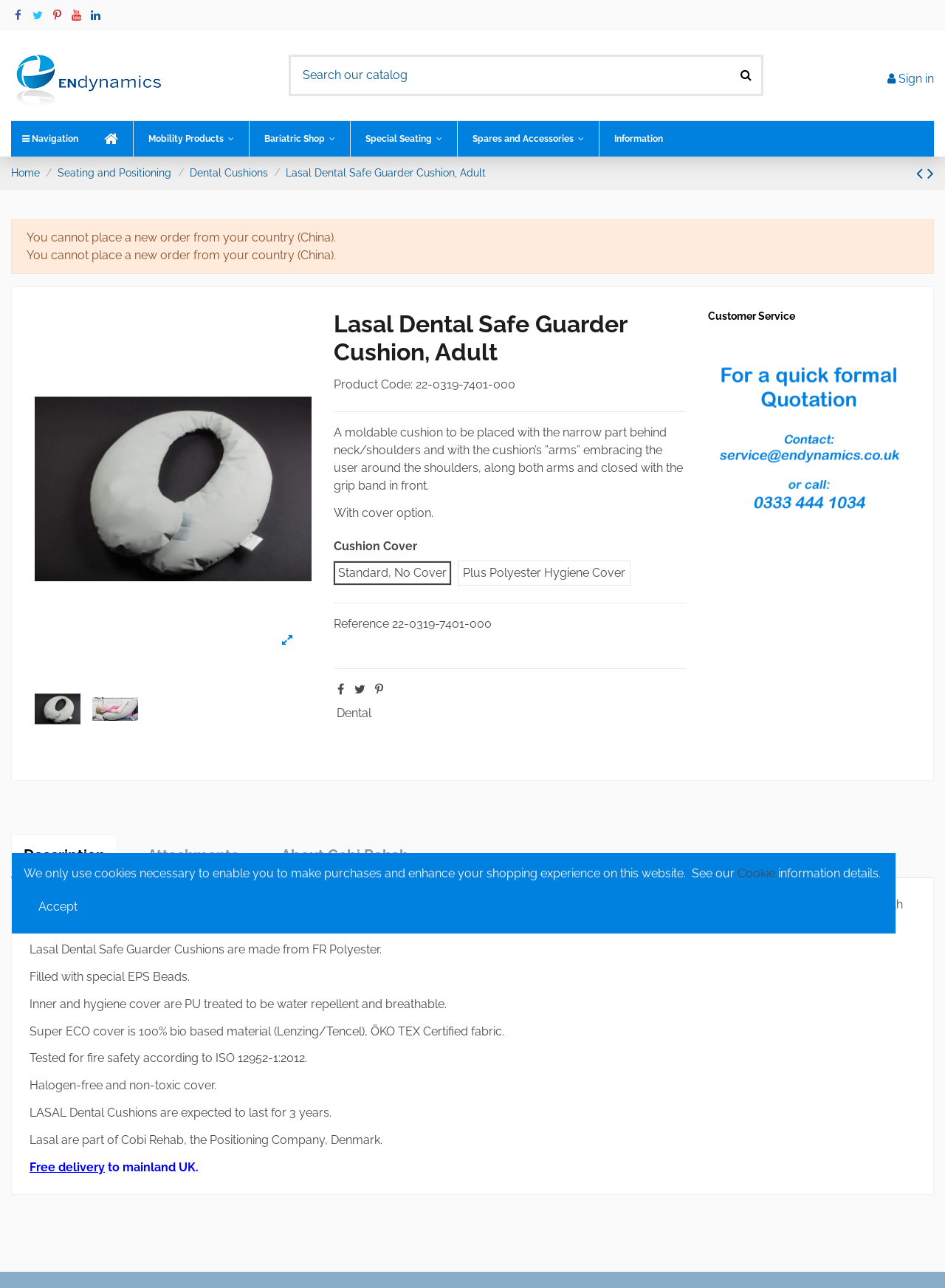Given the content of the image, can you provide a detailed answer to the question?
What is the material of the cushion cover?

I found the information about the cushion cover material in the product description, where it is mentioned that the cover option is made of polyester.